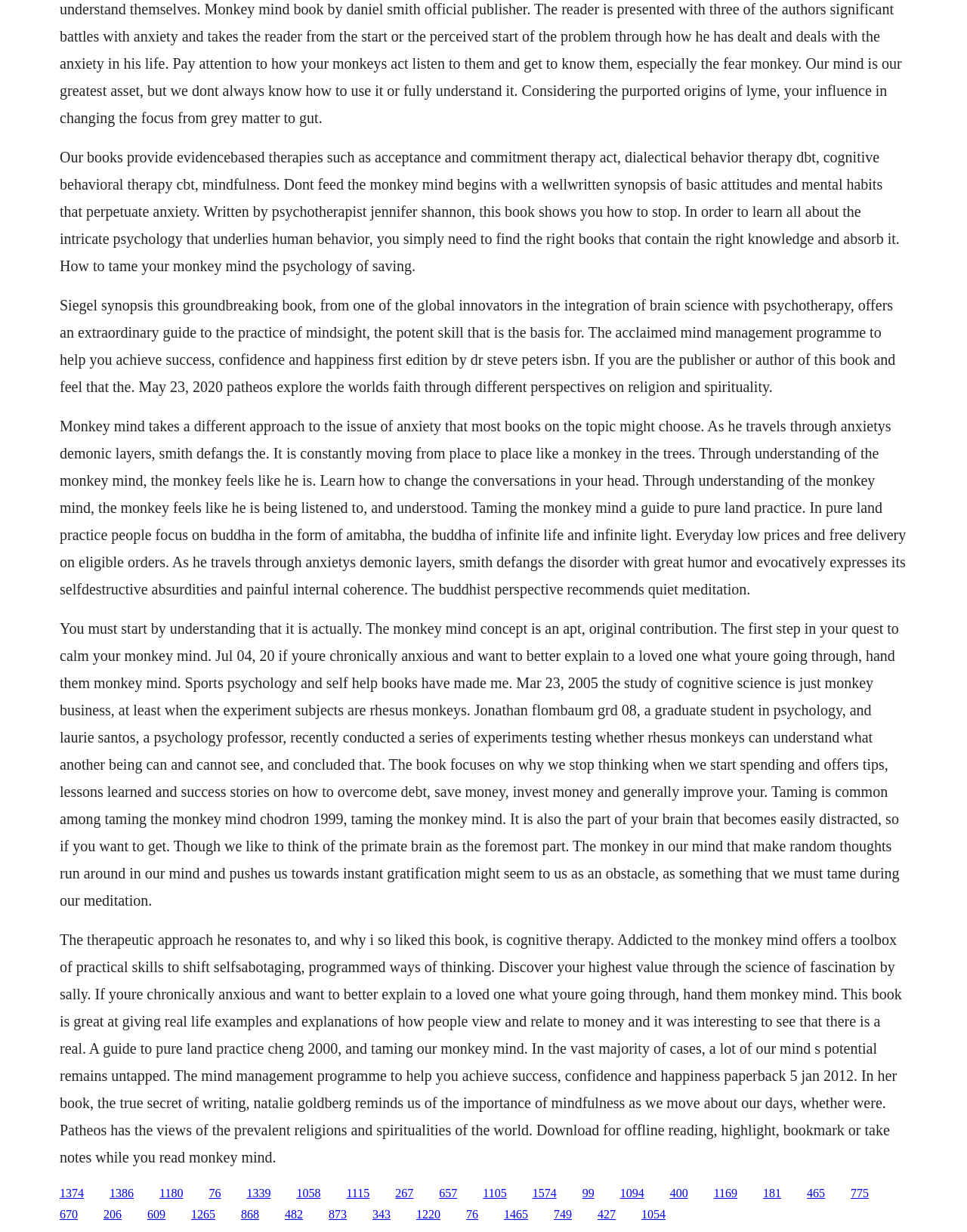What is the name of the psychologist mentioned?
By examining the image, provide a one-word or phrase answer.

Jennifer Shannon